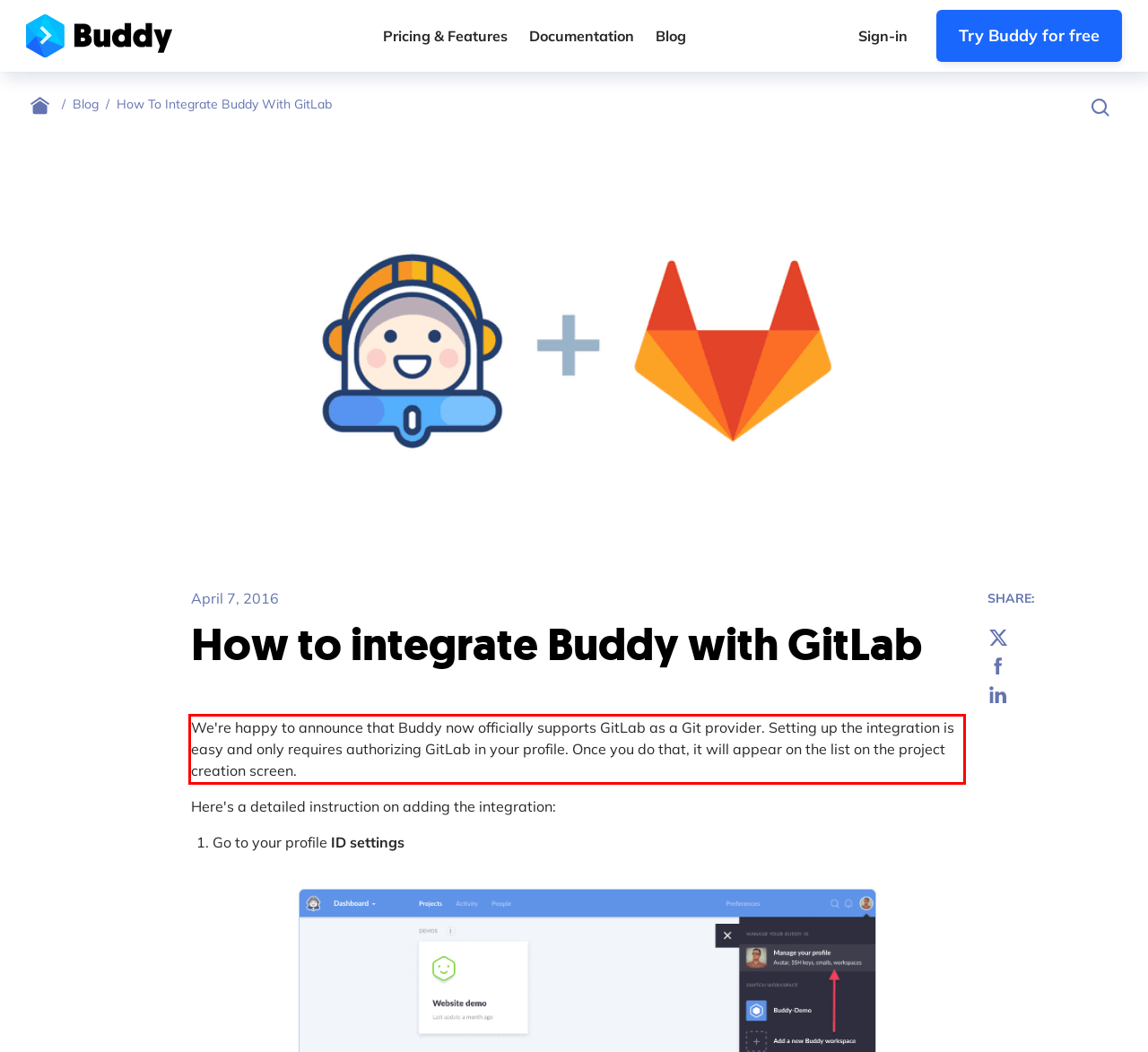Given a webpage screenshot with a red bounding box, perform OCR to read and deliver the text enclosed by the red bounding box.

We're happy to announce that Buddy now officially supports GitLab as a Git provider. Setting up the integration is easy and only requires authorizing GitLab in your profile. Once you do that, it will appear on the list on the project creation screen.